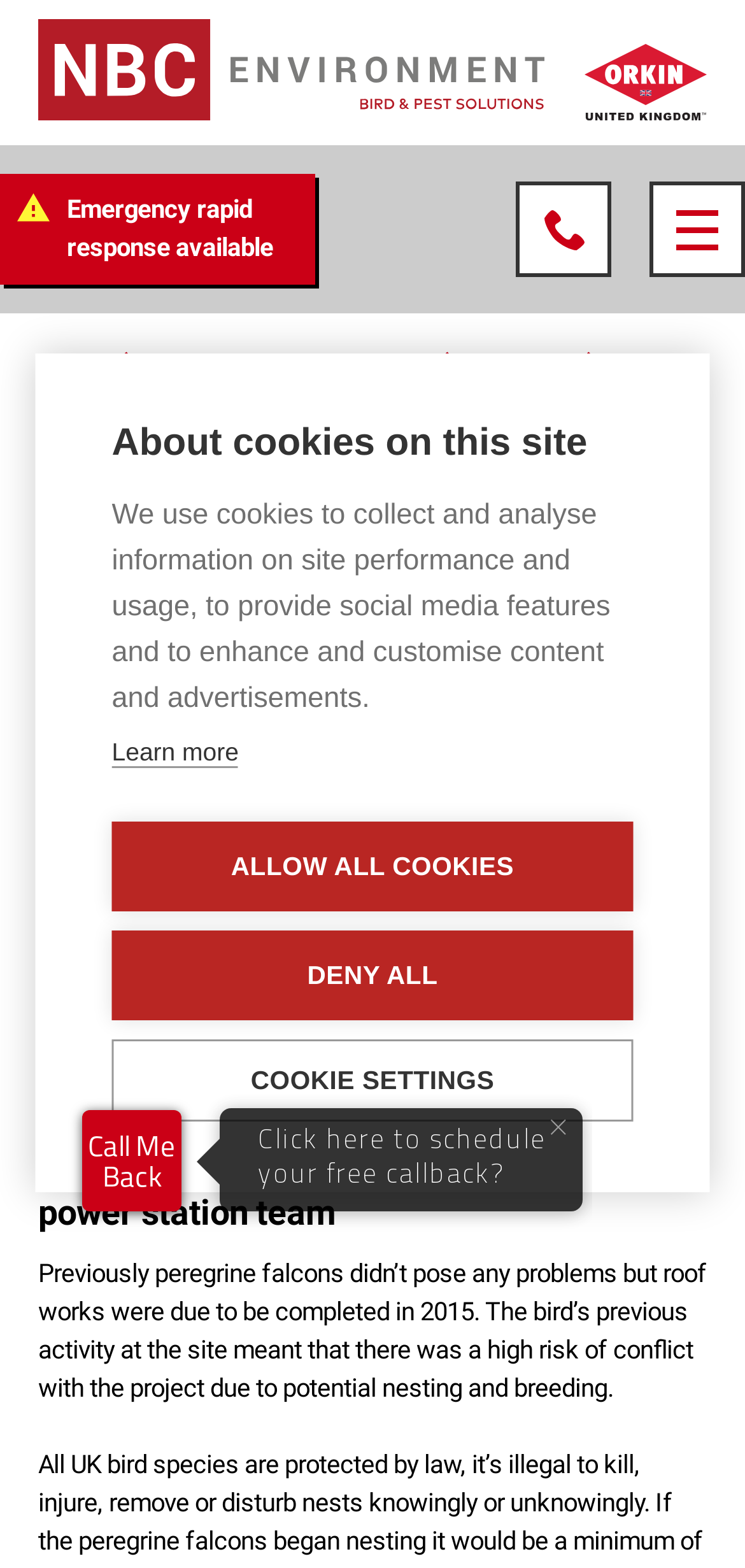Determine the bounding box of the UI component based on this description: "title="Click to view gallery"". The bounding box coordinates should be four float values between 0 and 1, i.e., [left, top, right, bottom].

[0.056, 0.434, 0.944, 0.687]